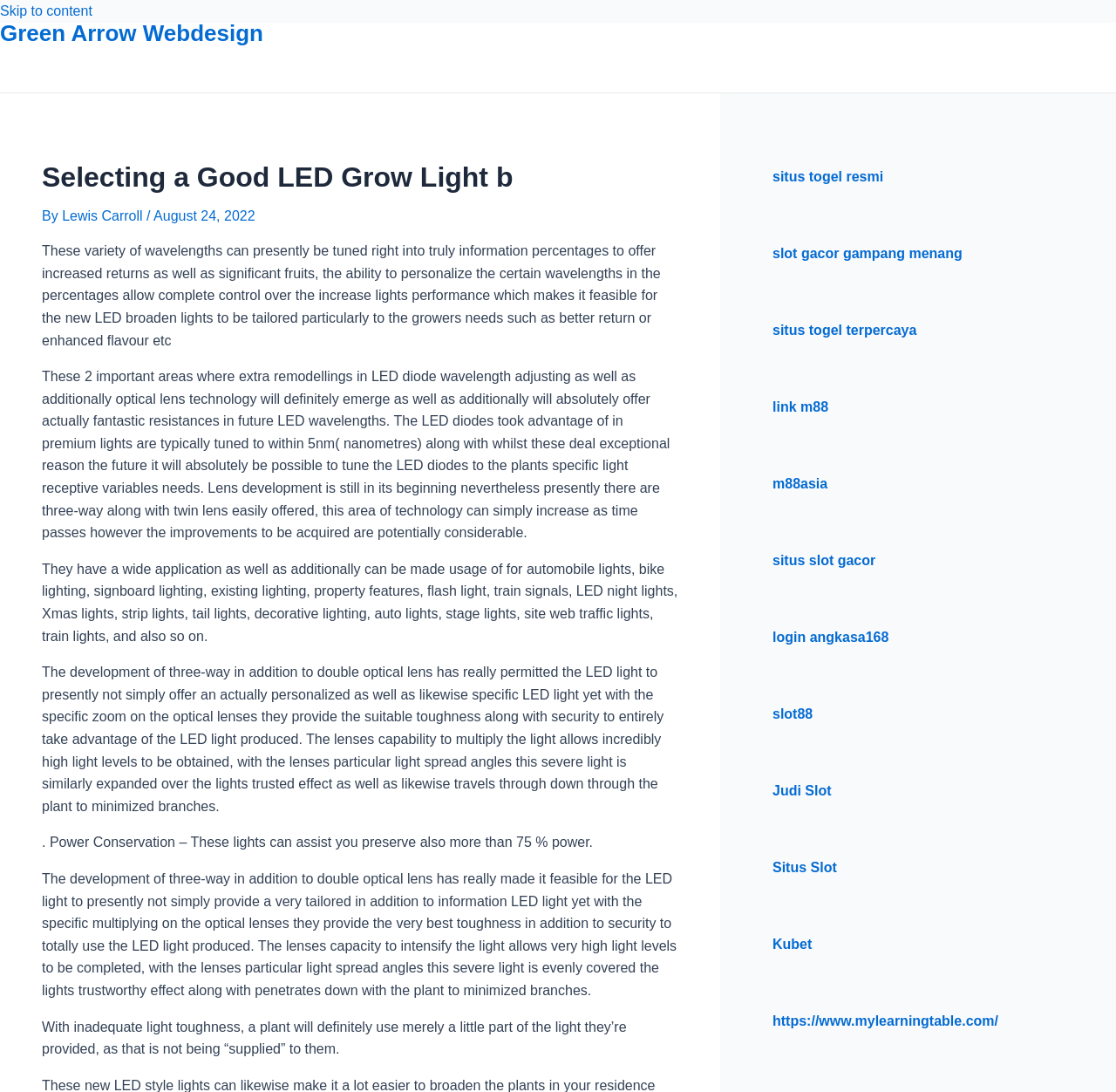Who is the author of the article?
Can you provide an in-depth and detailed response to the question?

The author of the article is mentioned in the byline 'By Lewis Carroll' which appears below the heading.